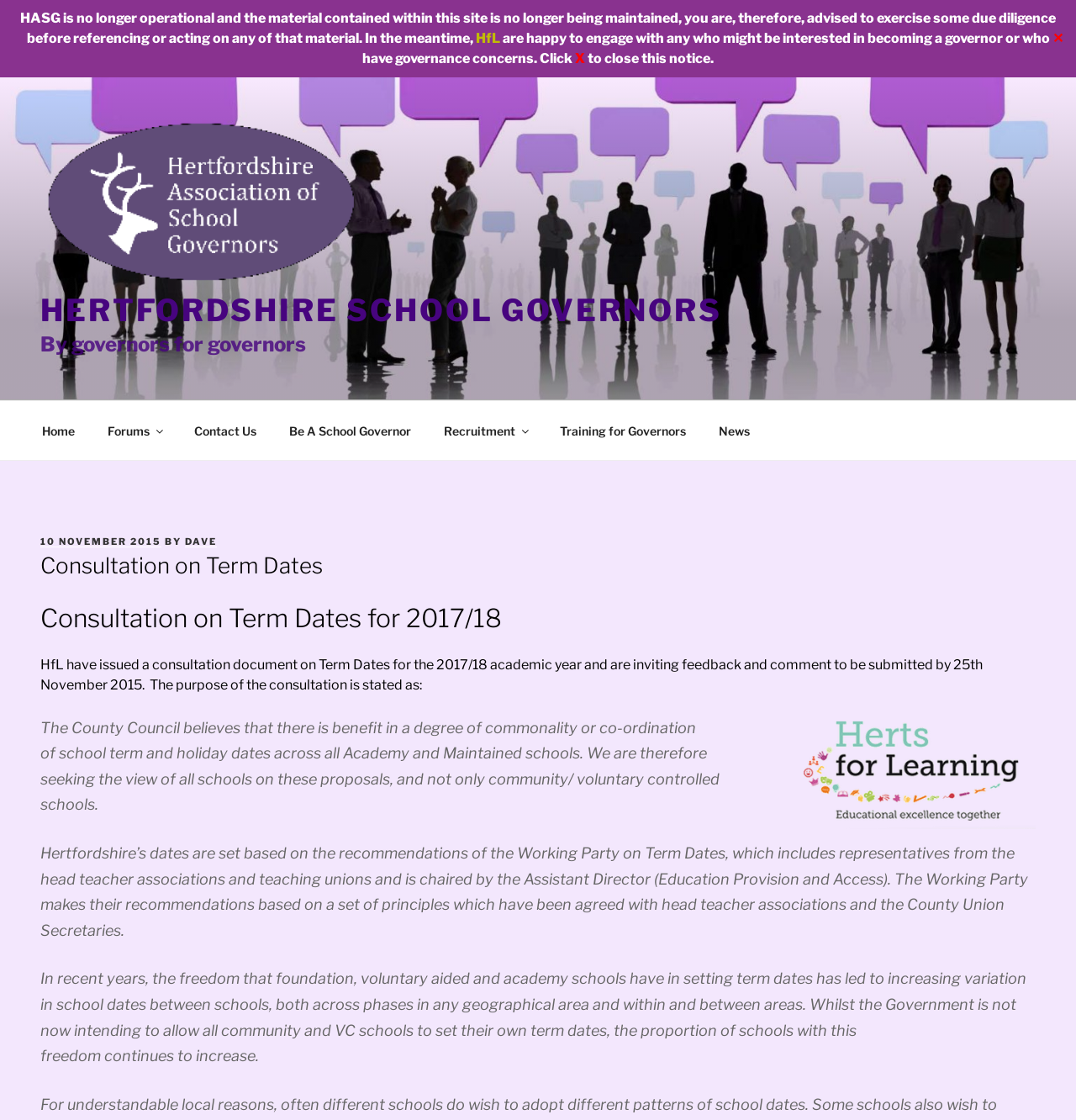Identify the bounding box of the HTML element described as: "Be A School Governor".

[0.255, 0.366, 0.395, 0.403]